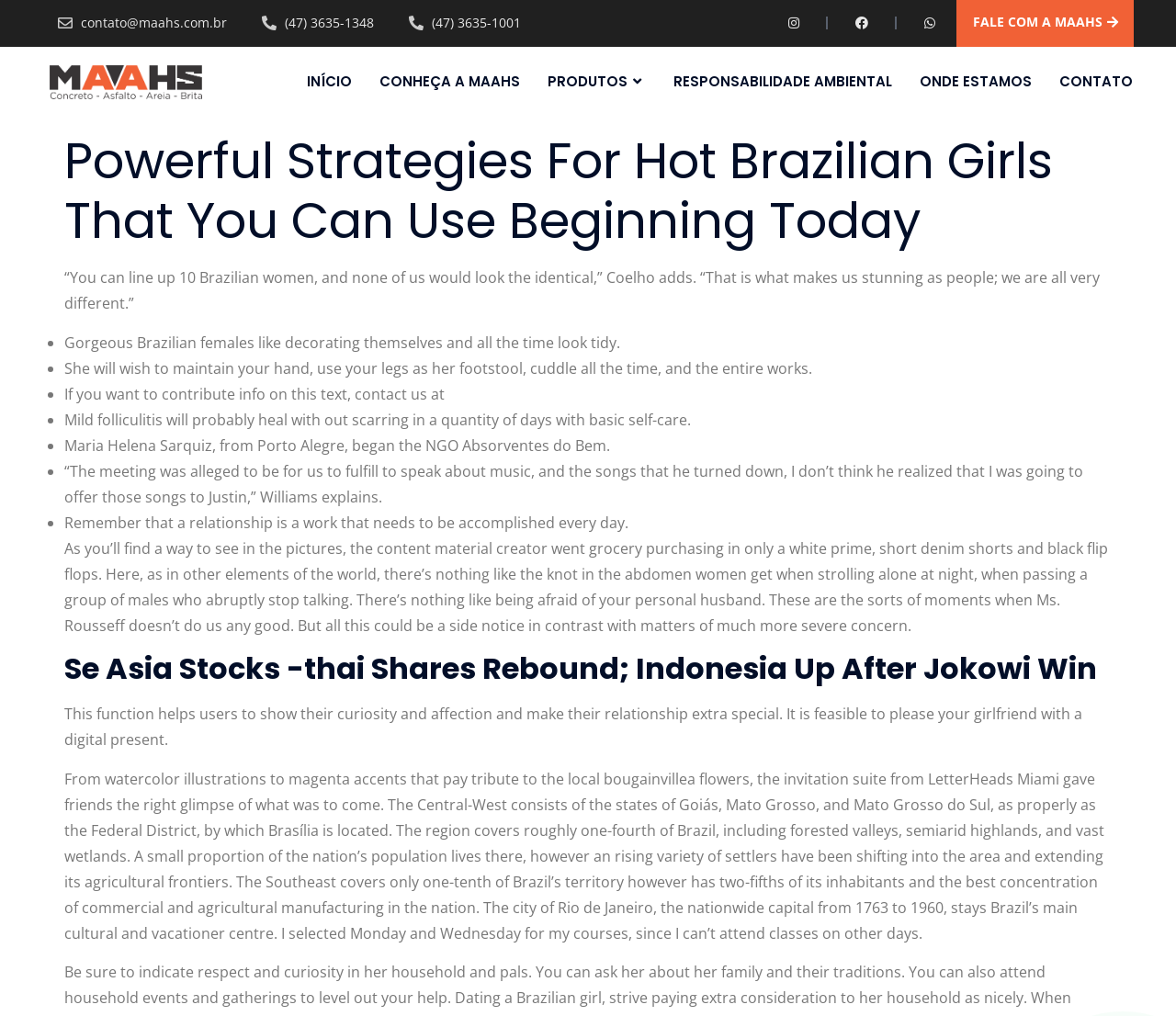Find the bounding box coordinates of the clickable element required to execute the following instruction: "Learn more about Maahs' products". Provide the coordinates as four float numbers between 0 and 1, i.e., [left, top, right, bottom].

[0.466, 0.072, 0.549, 0.088]